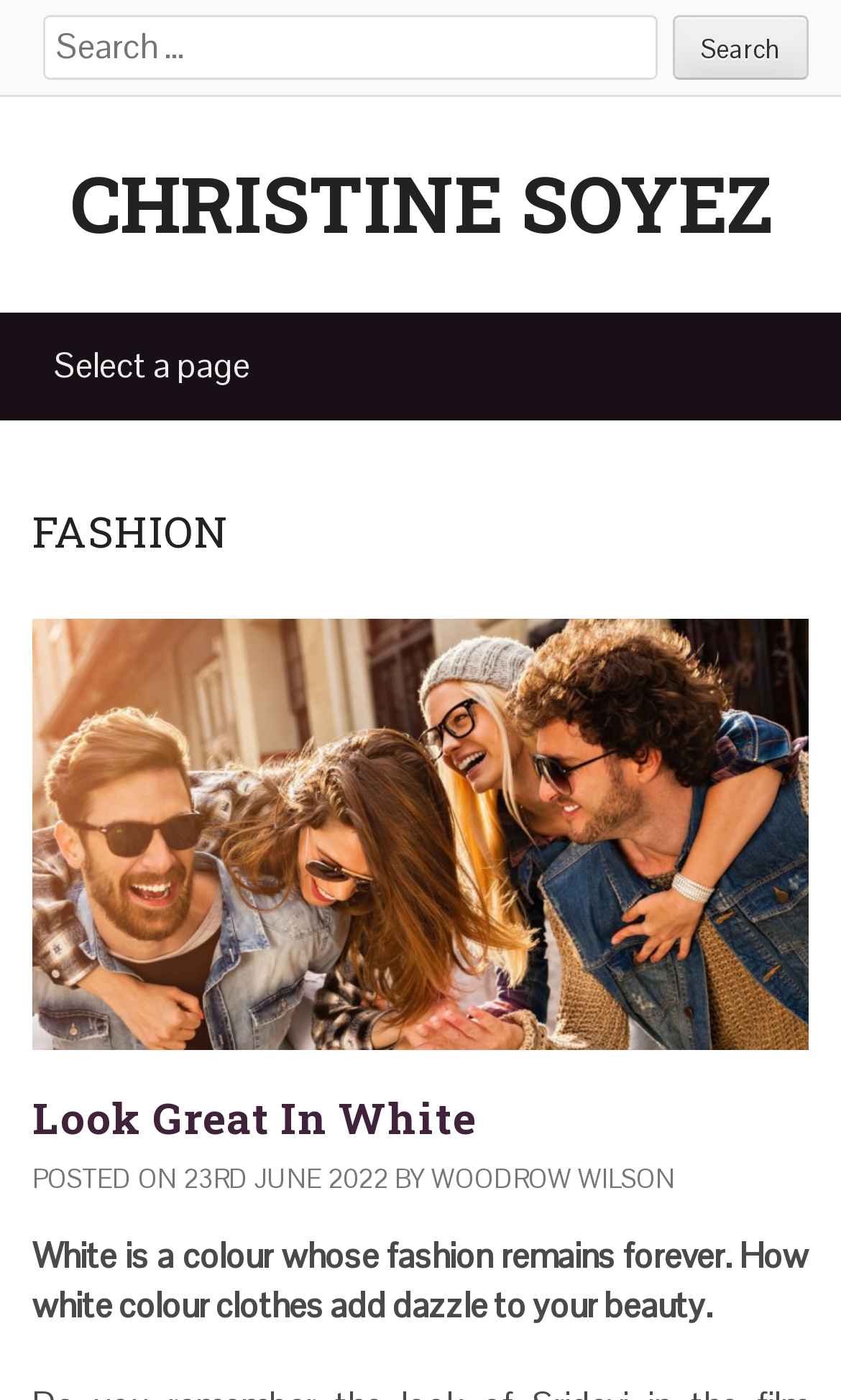What is the name of the author of the latest article?
Look at the image and respond with a single word or a short phrase.

Woodrow Wilson